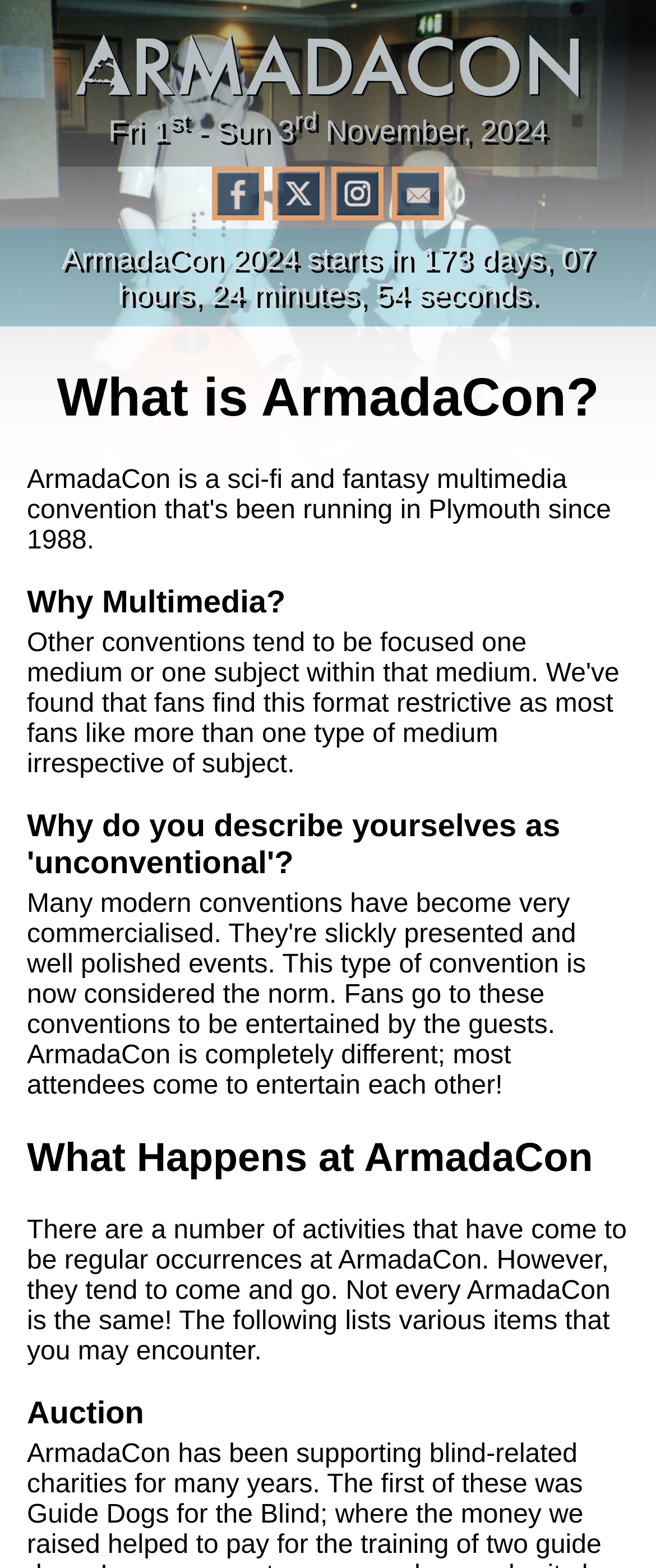Look at the image and give a detailed response to the following question: What are the social media pages of ArmadaCon?

I looked at the links in the table row below the banner image and found links to ArmadaCon's Facebook Page, X Page, and Instagram Page.